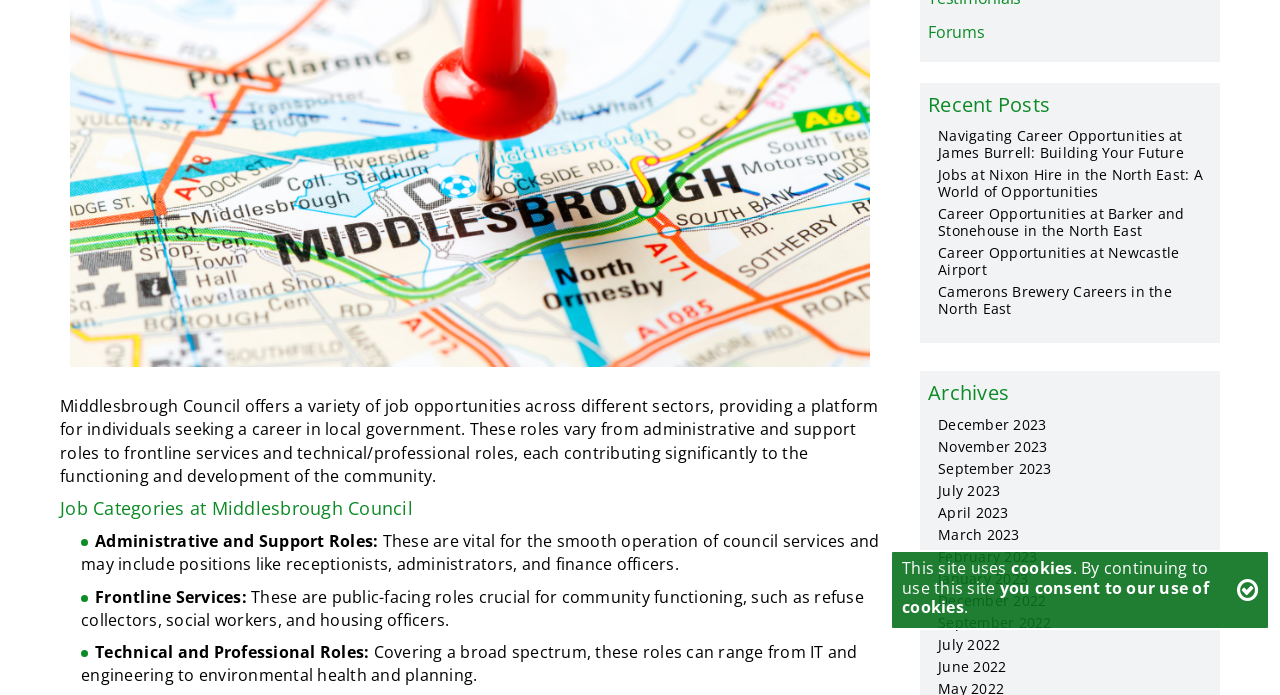Calculate the bounding box coordinates of the UI element given the description: "June 2022".

[0.733, 0.945, 0.786, 0.972]